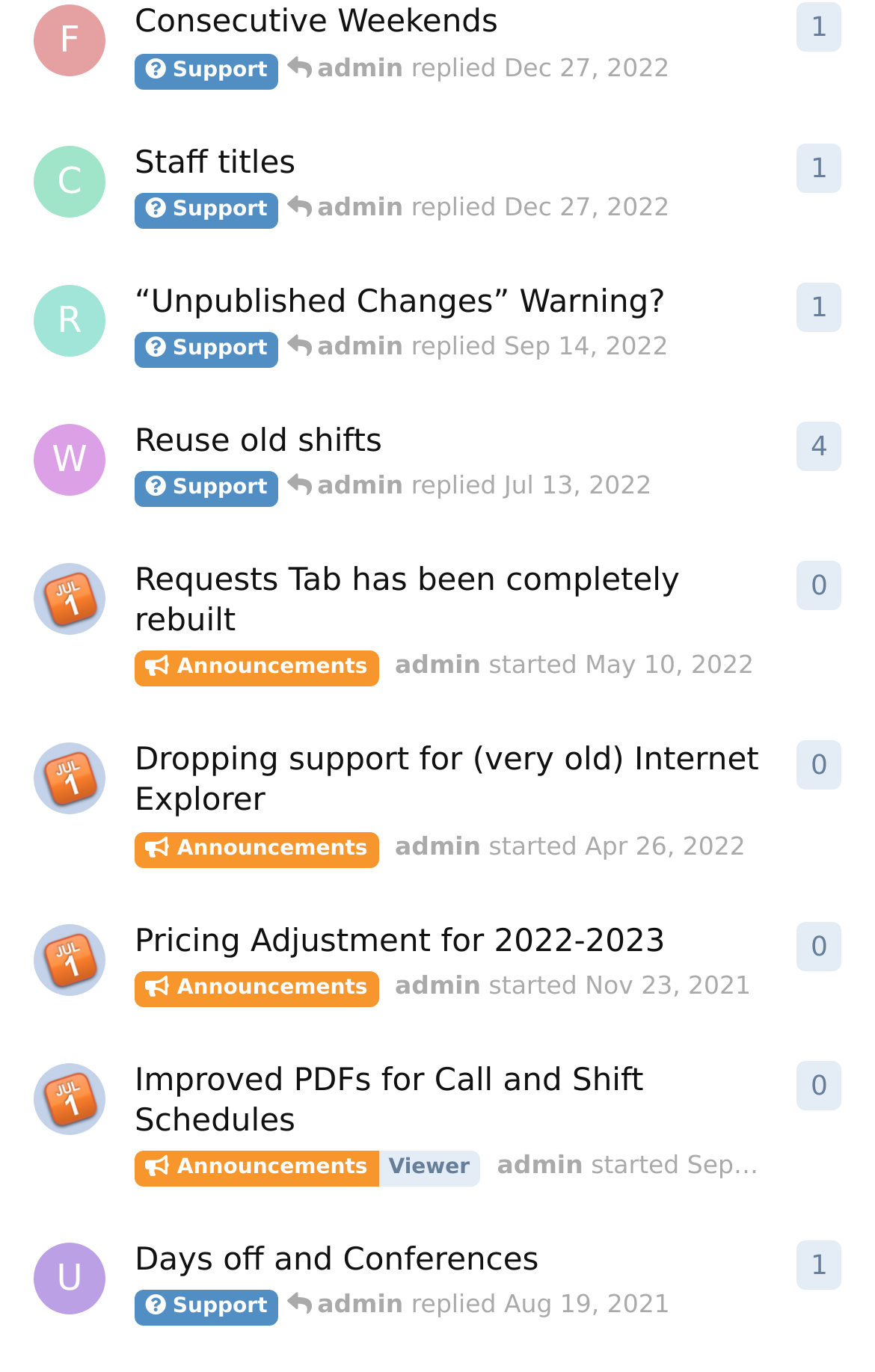How many discussions are there on this webpage?
Using the information from the image, give a concise answer in one word or a short phrase.

10